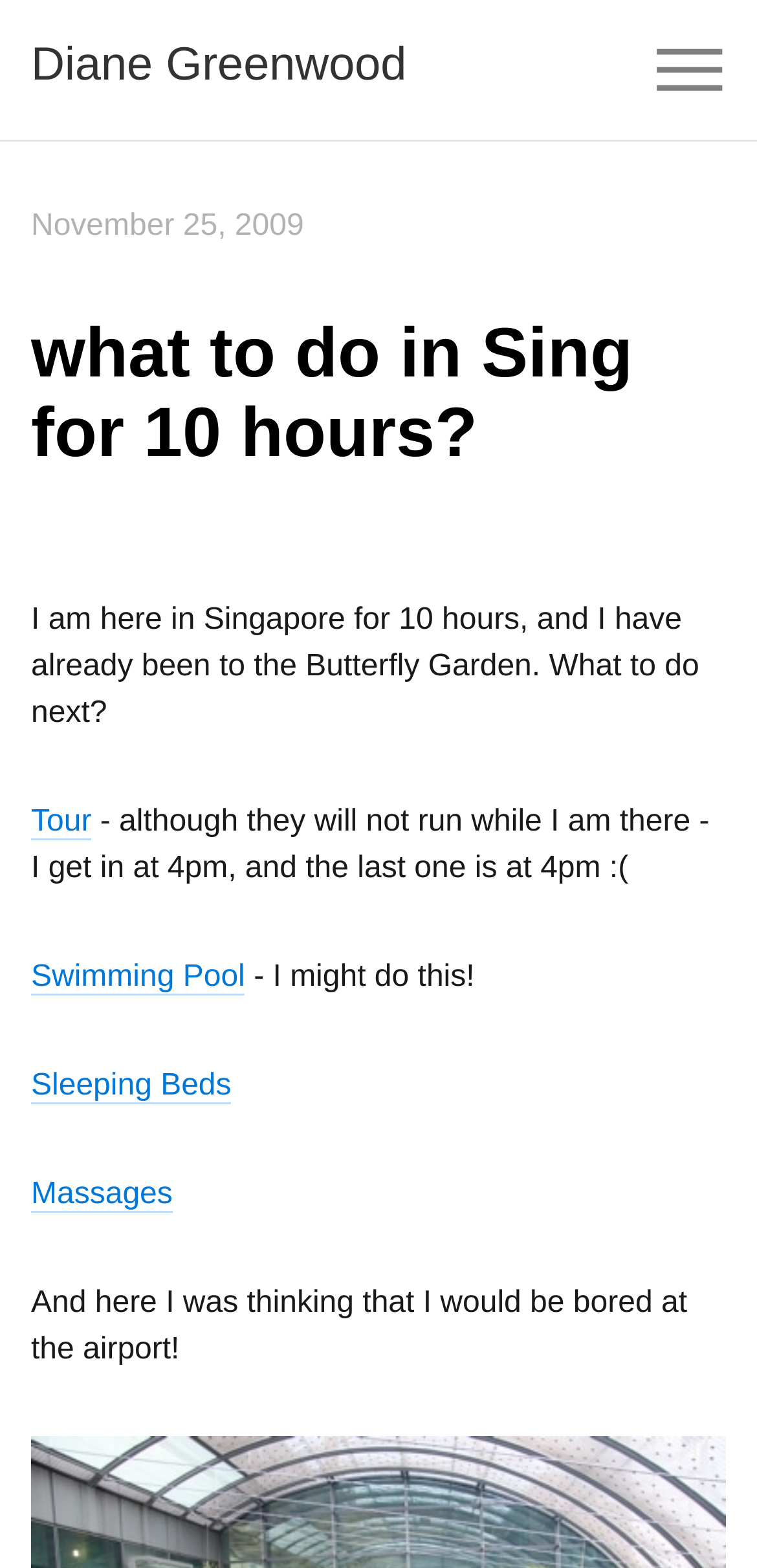Construct a comprehensive caption that outlines the webpage's structure and content.

The webpage appears to be a personal blog post or travel journal entry. At the top, there is a title "what to do in Sing for 10 hours?" followed by the author's name "Diane Greenwood" and a separator "|||". Below the title, there is a date "November 25, 2009" indicating when the post was published.

The main content of the post is a paragraph of text that describes the author's situation, stating that they have 10 hours in Singapore and have already visited the Butterfly Garden, wondering what to do next. The text also mentions that they will not be able to take a tour due to the timing of their arrival.

Below the main text, there are several links to potential activities the author could do, including "Tour", "Swimming Pool", "Sleeping Beds", and "Massages". These links are scattered throughout the page, with some accompanied by brief comments or exclamations, such as "I might do this!".

At the bottom of the page, there is a final sentence expressing the author's surprise at finding things to do at the airport, despite initial concerns about being bored. Overall, the page has a casual and conversational tone, with the author sharing their thoughts and experiences in a personal and informal way.